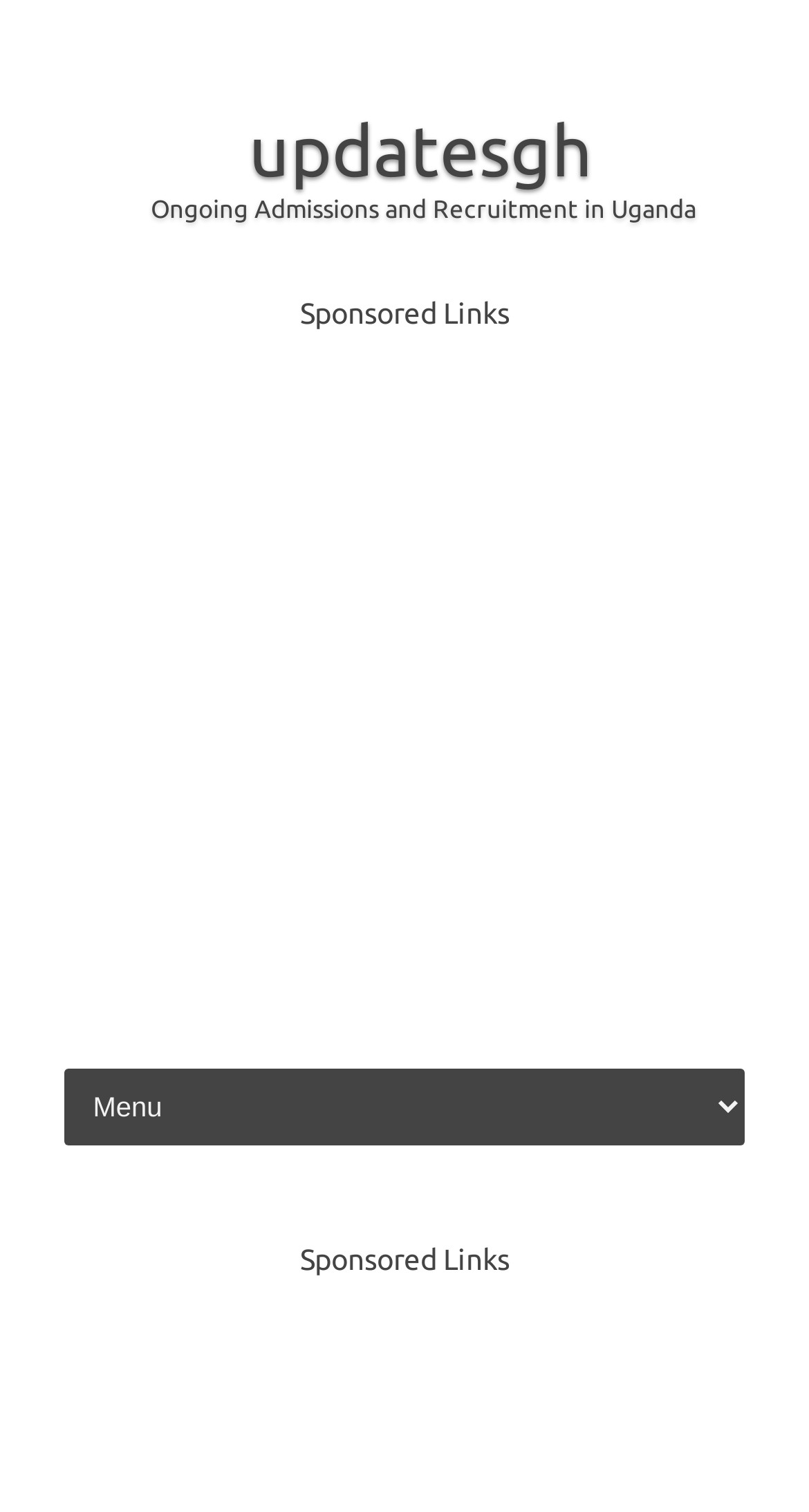Identify the bounding box of the UI component described as: "aria-label="Advertisement" name="aswift_1" title="Advertisement"".

[0.0, 0.217, 1.0, 0.663]